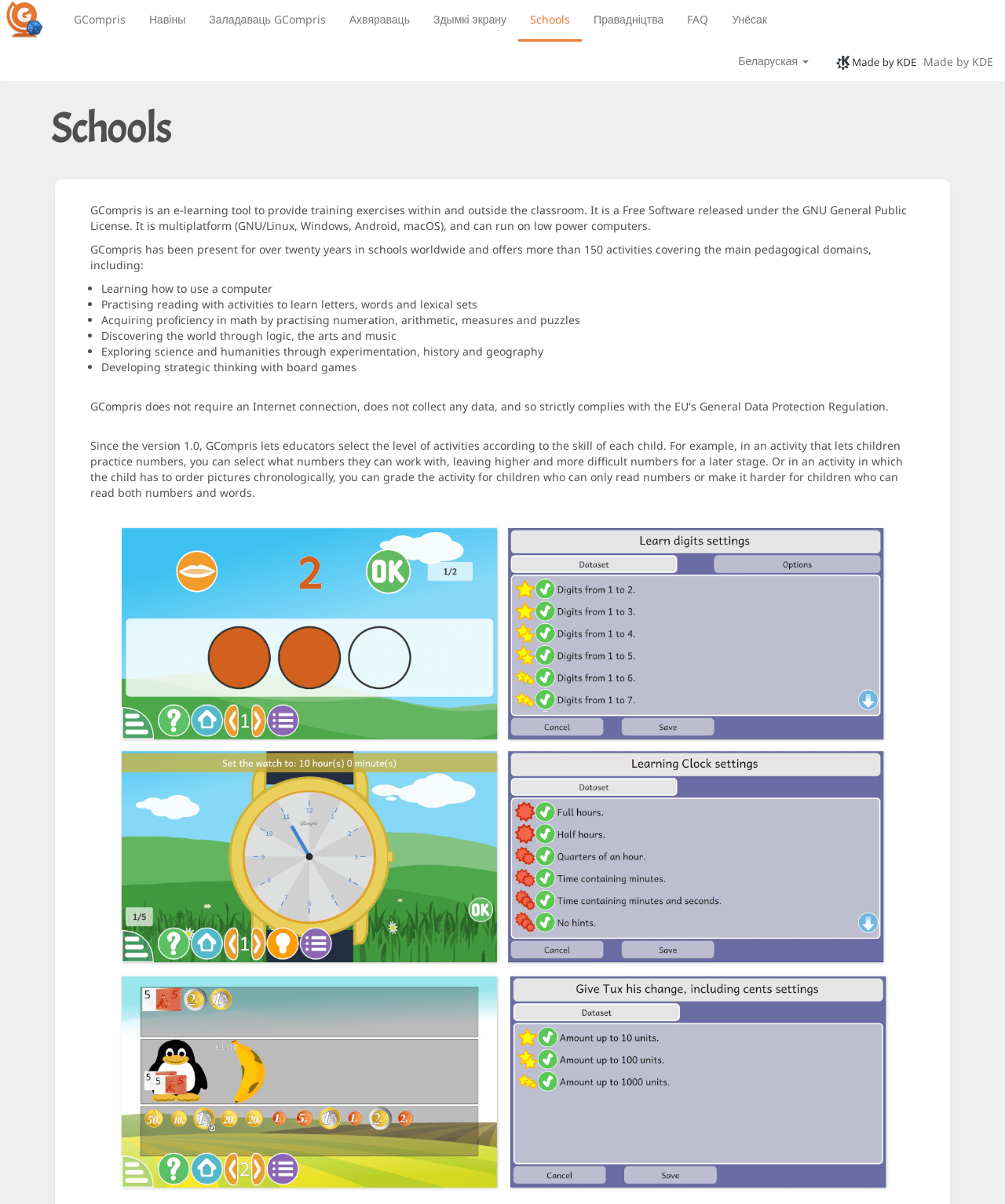Please provide the bounding box coordinates for the element that needs to be clicked to perform the instruction: "Learn about GCompris". The coordinates must consist of four float numbers between 0 and 1, formatted as [left, top, right, bottom].

[0.09, 0.168, 0.902, 0.193]